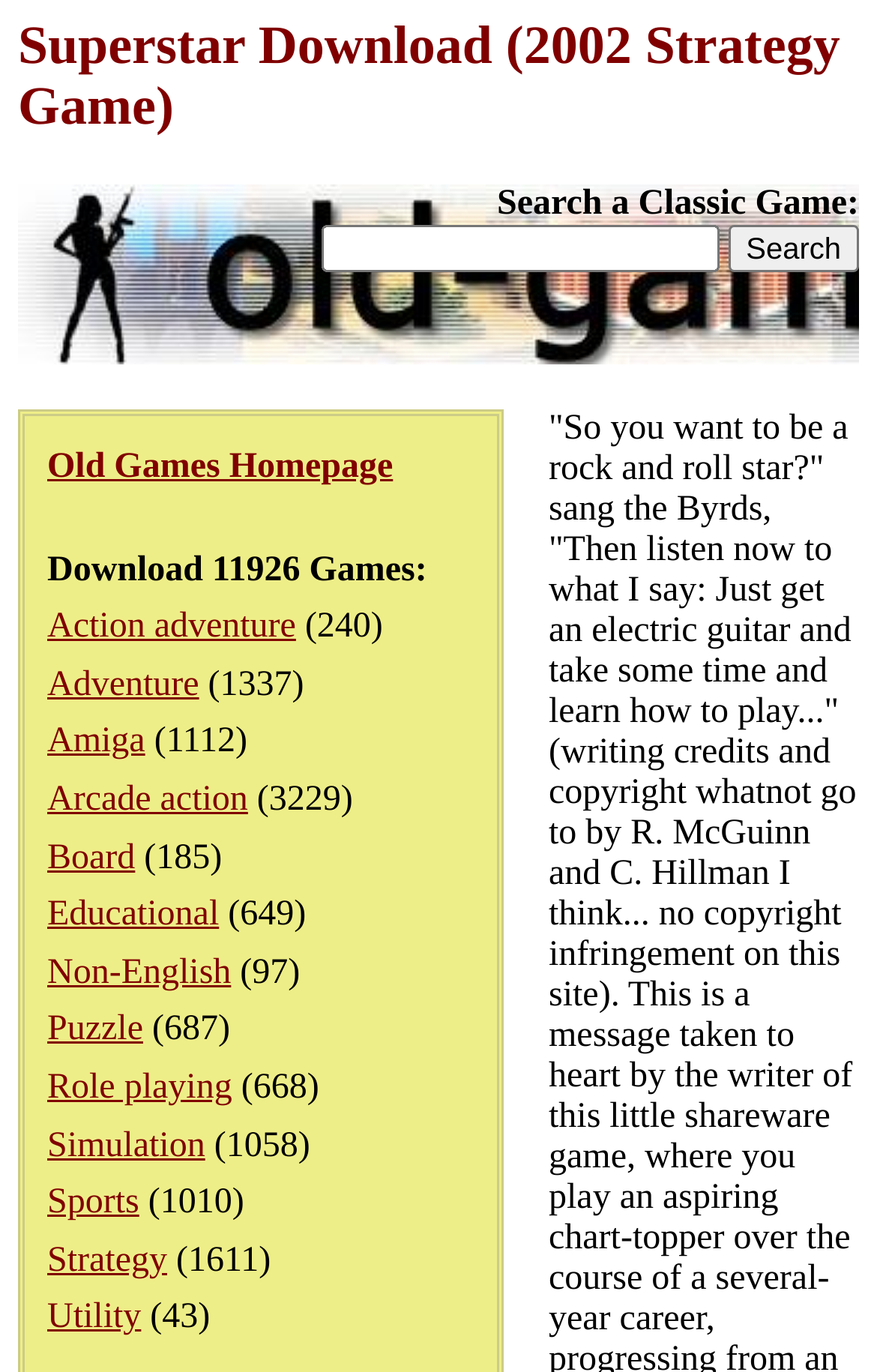Identify the title of the webpage and provide its text content.

Superstar Download (2002 Strategy Game)